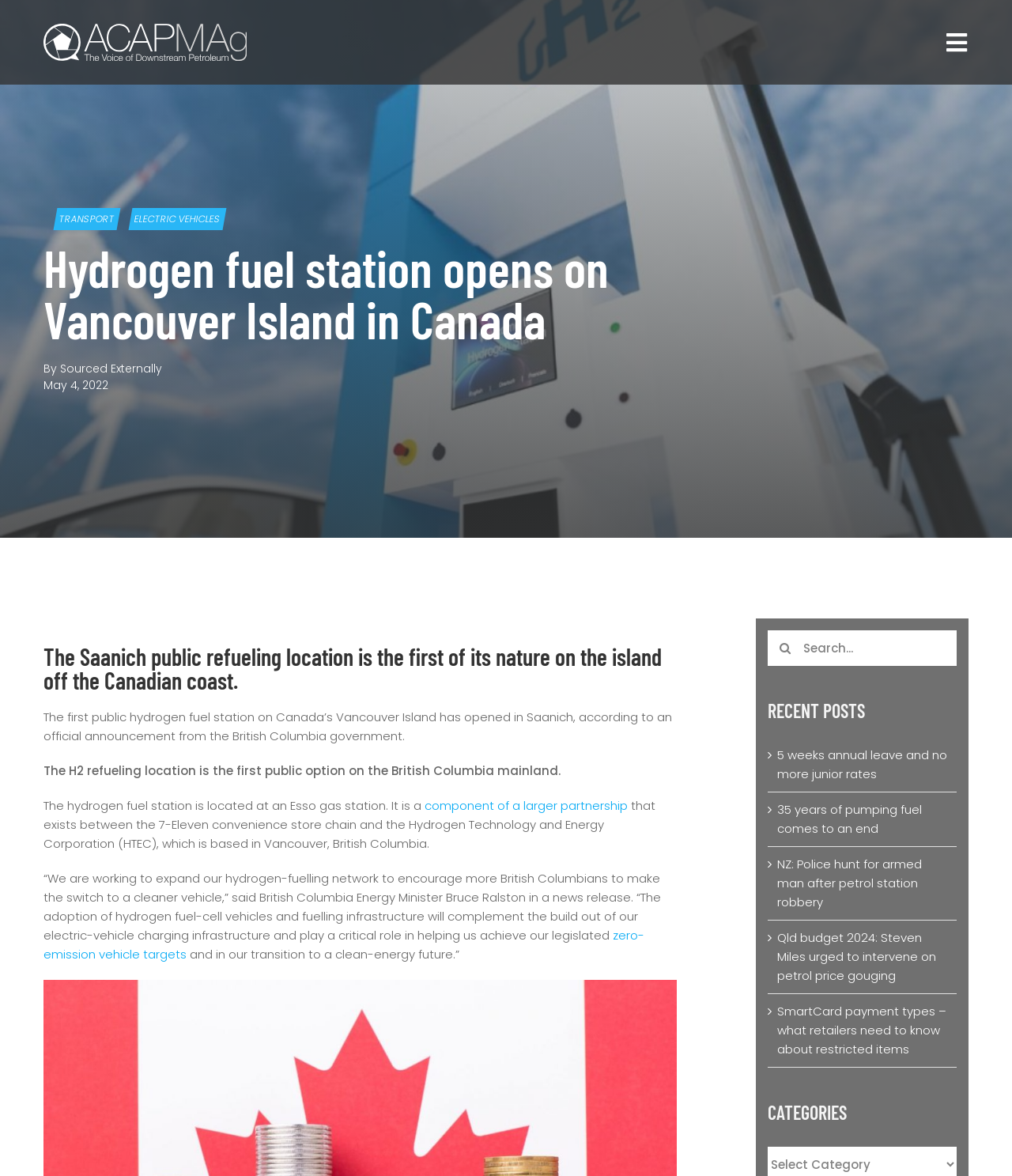Specify the bounding box coordinates of the element's region that should be clicked to achieve the following instruction: "Search for something". The bounding box coordinates consist of four float numbers between 0 and 1, in the format [left, top, right, bottom].

[0.759, 0.536, 0.945, 0.566]